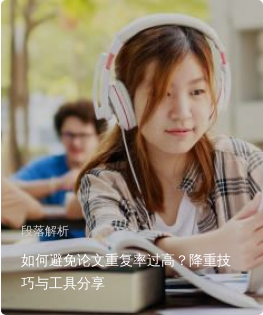Offer a detailed explanation of what is depicted in the image.

The image features a focused young woman with long, light brown hair, wearing white headphones and a casual shirt, engaged in studying or writing at a table. She is outdoors, surrounded by greenery, which creates a calm and productive atmosphere. In the background, a male student can be seen, also concentrating on his work. Overlaying the image is a title in Chinese: "如何避免论文重复率过高？降重技巧与工具分享," which translates to "How to Avoid High Plagiarism Rates in Essays? Tips and Tools for Rewriting." This suggests that the visual serves as a promotional graphic for an article discussing strategies for reducing plagiarism in academic writing.